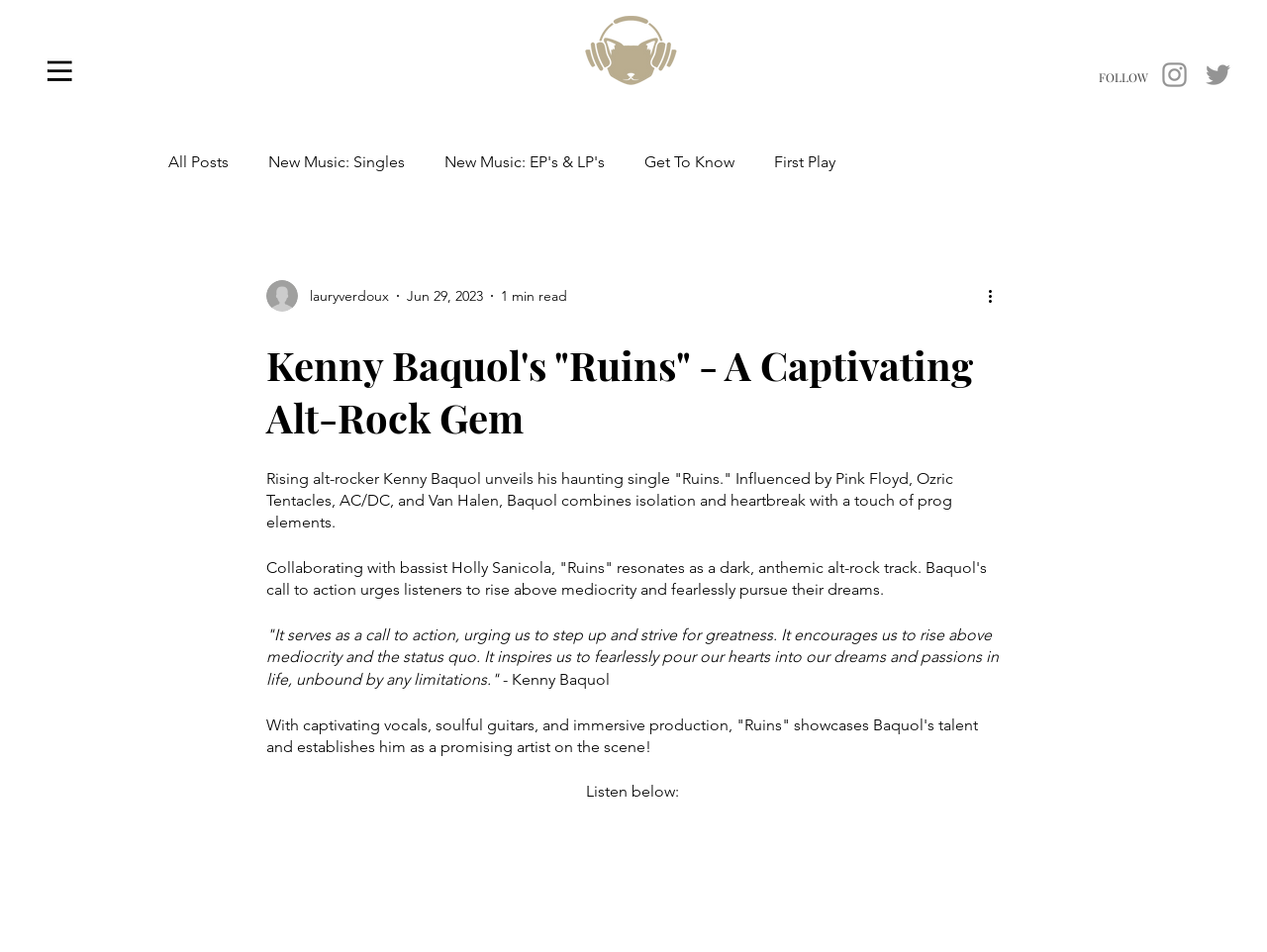Provide the bounding box coordinates of the HTML element described as: "Get To Know". The bounding box coordinates should be four float numbers between 0 and 1, i.e., [left, top, right, bottom].

[0.509, 0.16, 0.58, 0.179]